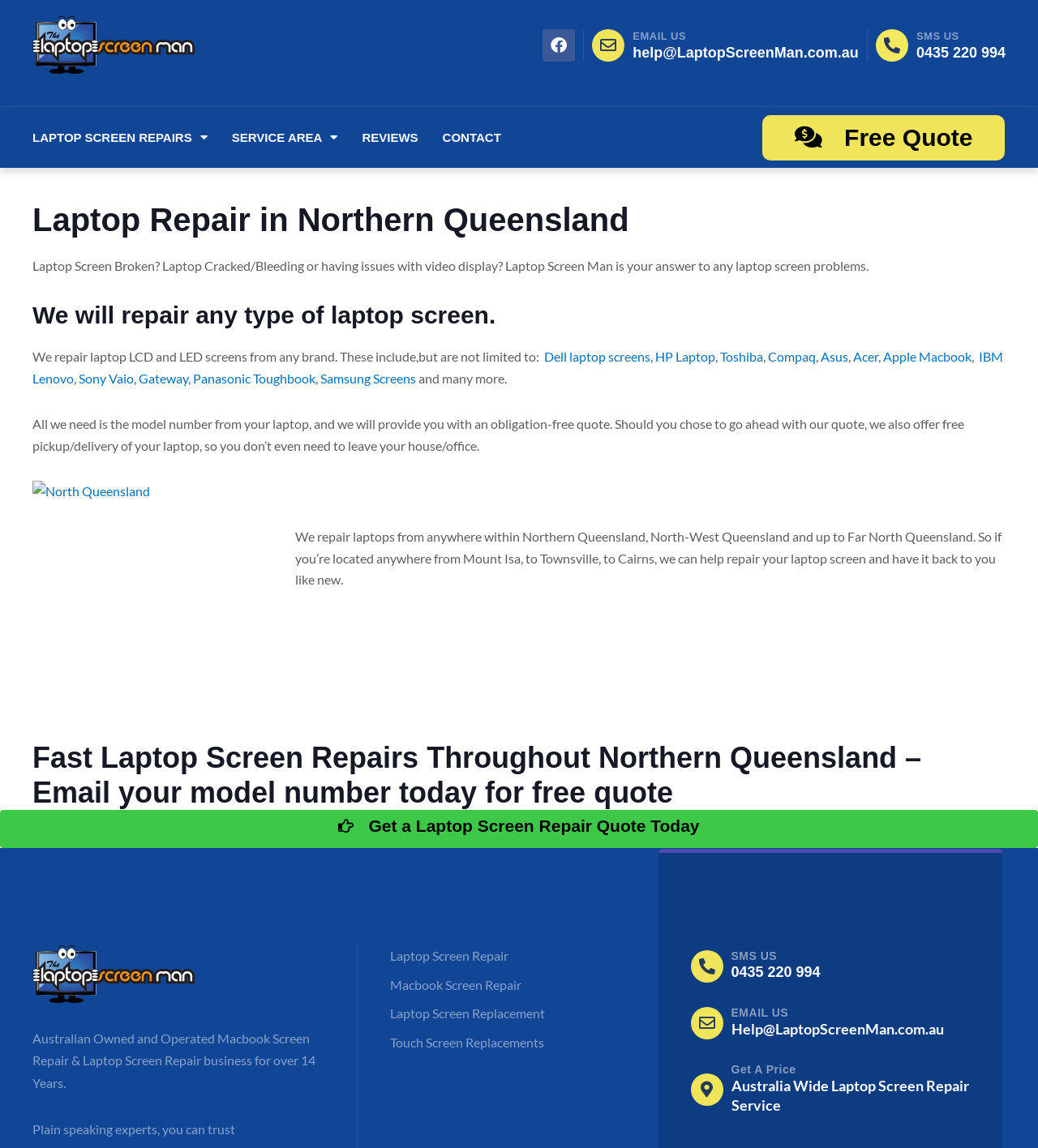How many brands of laptops are mentioned on the webpage?
Please answer using one word or phrase, based on the screenshot.

12